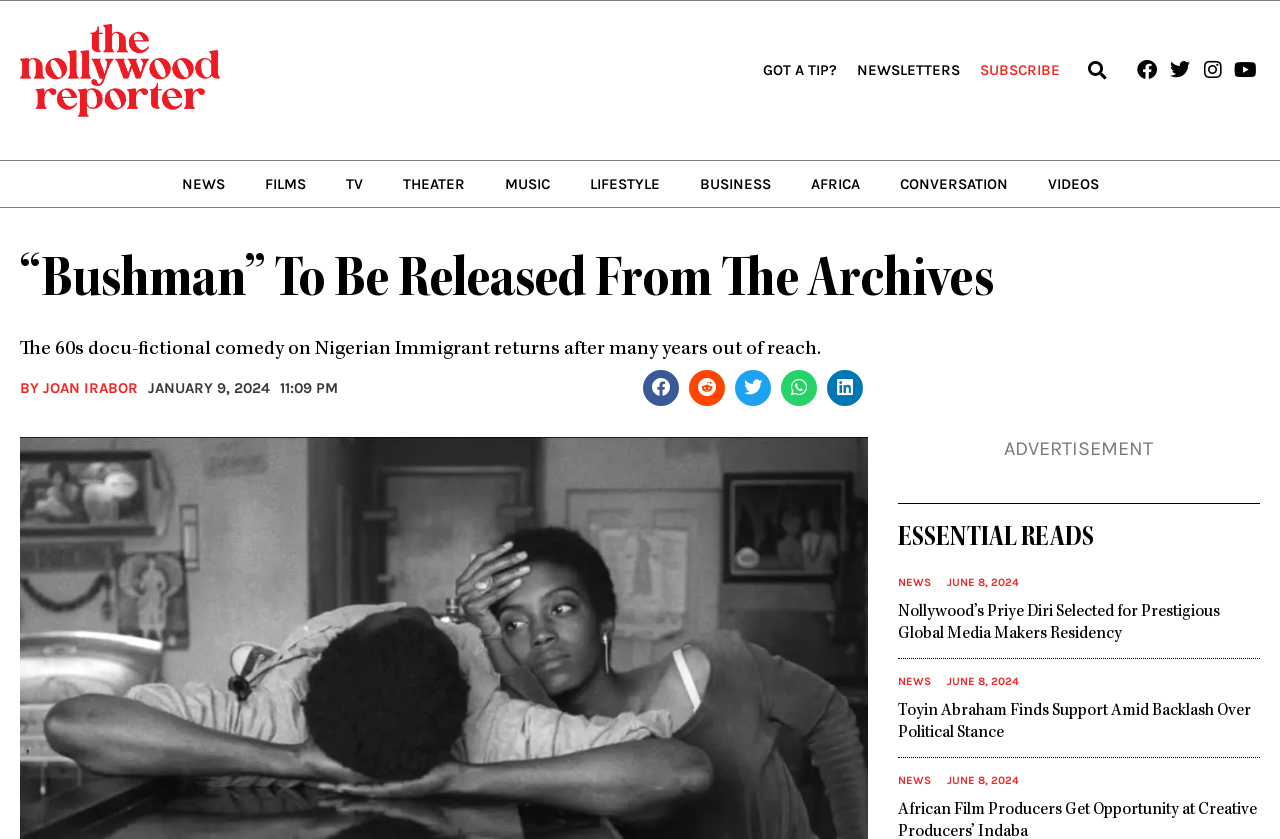Please specify the bounding box coordinates of the area that should be clicked to accomplish the following instruction: "Subscribe to the newsletter". The coordinates should consist of four float numbers between 0 and 1, i.e., [left, top, right, bottom].

[0.766, 0.073, 0.828, 0.094]